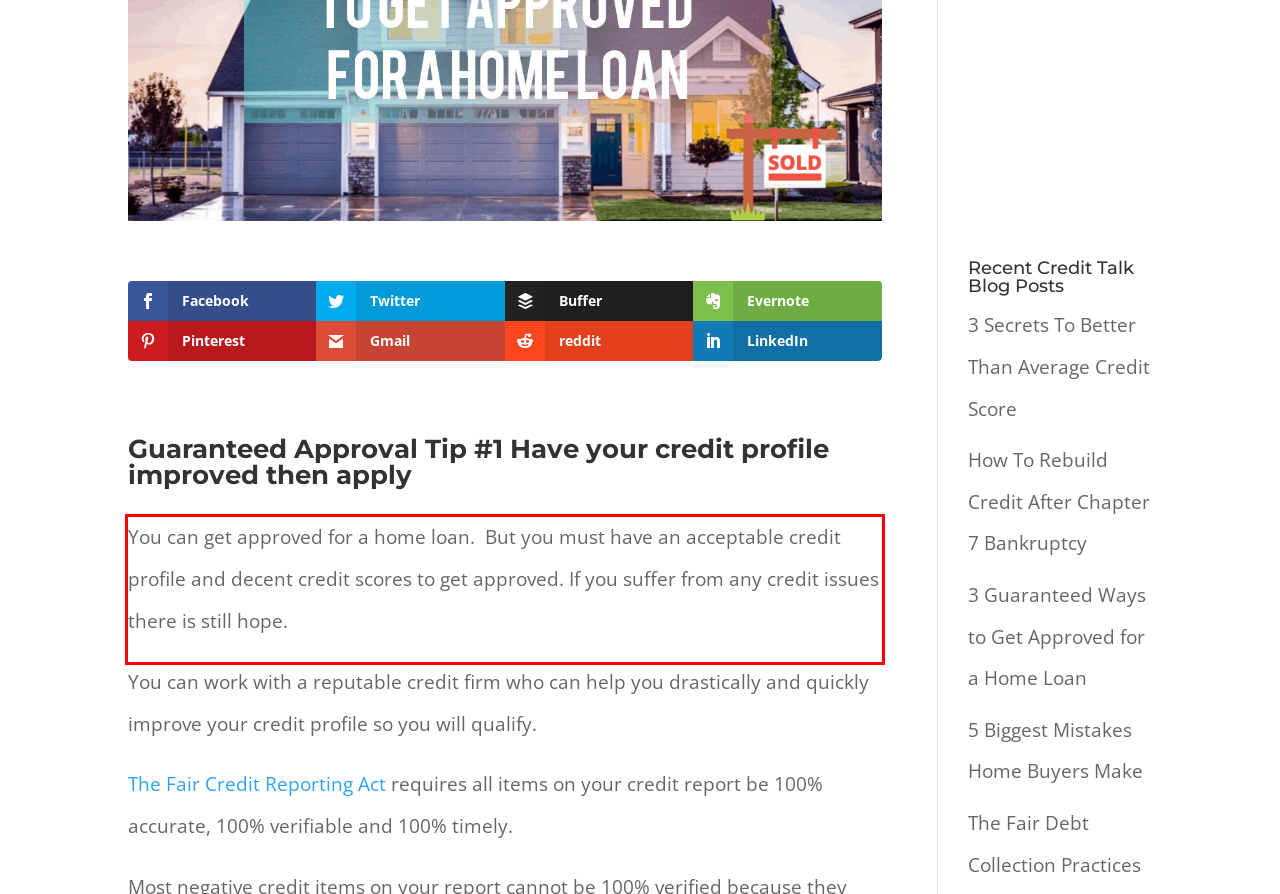You have a screenshot of a webpage with a UI element highlighted by a red bounding box. Use OCR to obtain the text within this highlighted area.

You can get approved for a home loan. But you must have an acceptable credit profile and decent credit scores to get approved. If you suffer from any credit issues there is still hope.